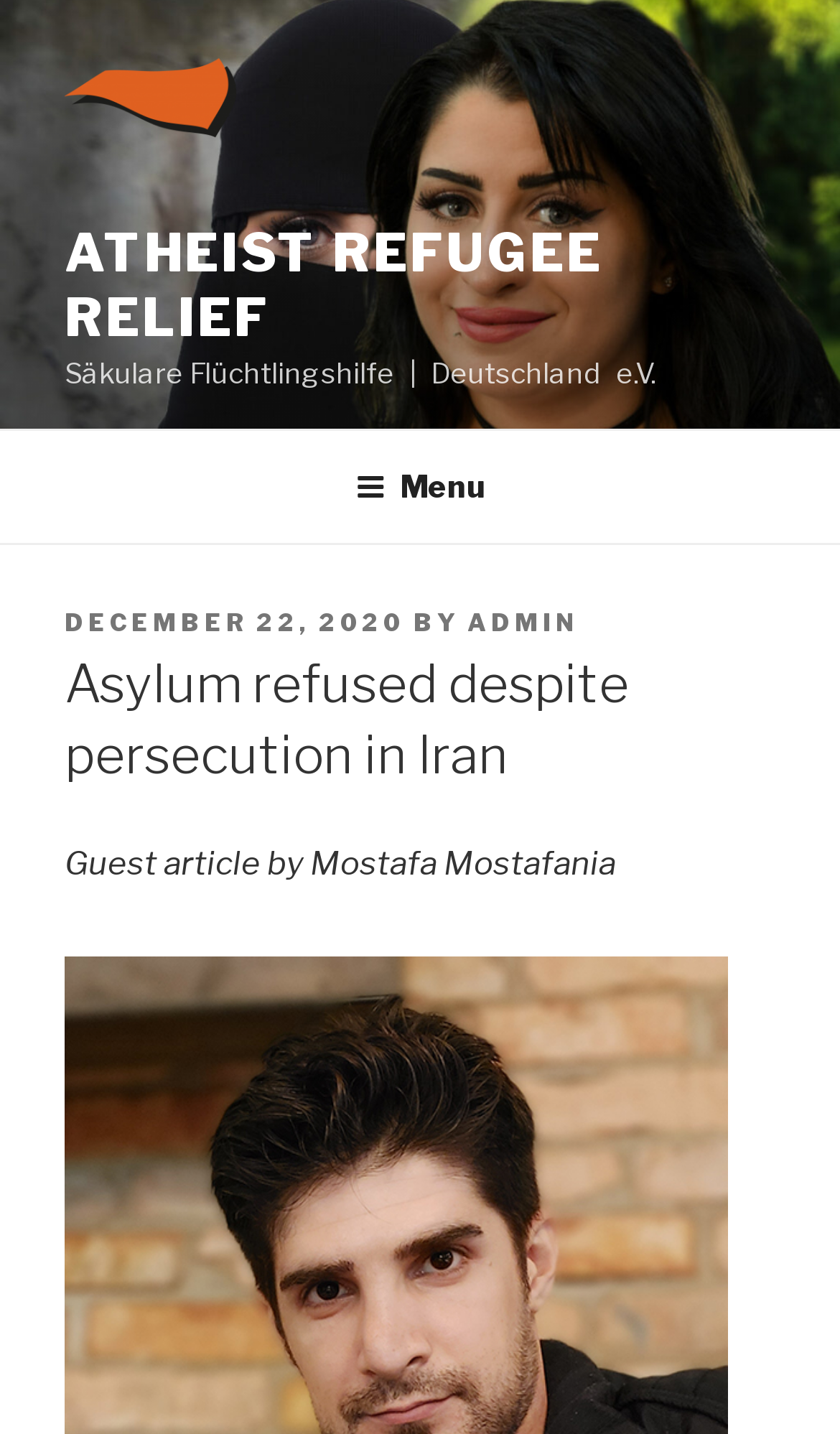Predict the bounding box for the UI component with the following description: "parent_node: ATHEIST REFUGEE RELIEF".

[0.077, 0.023, 0.321, 0.155]